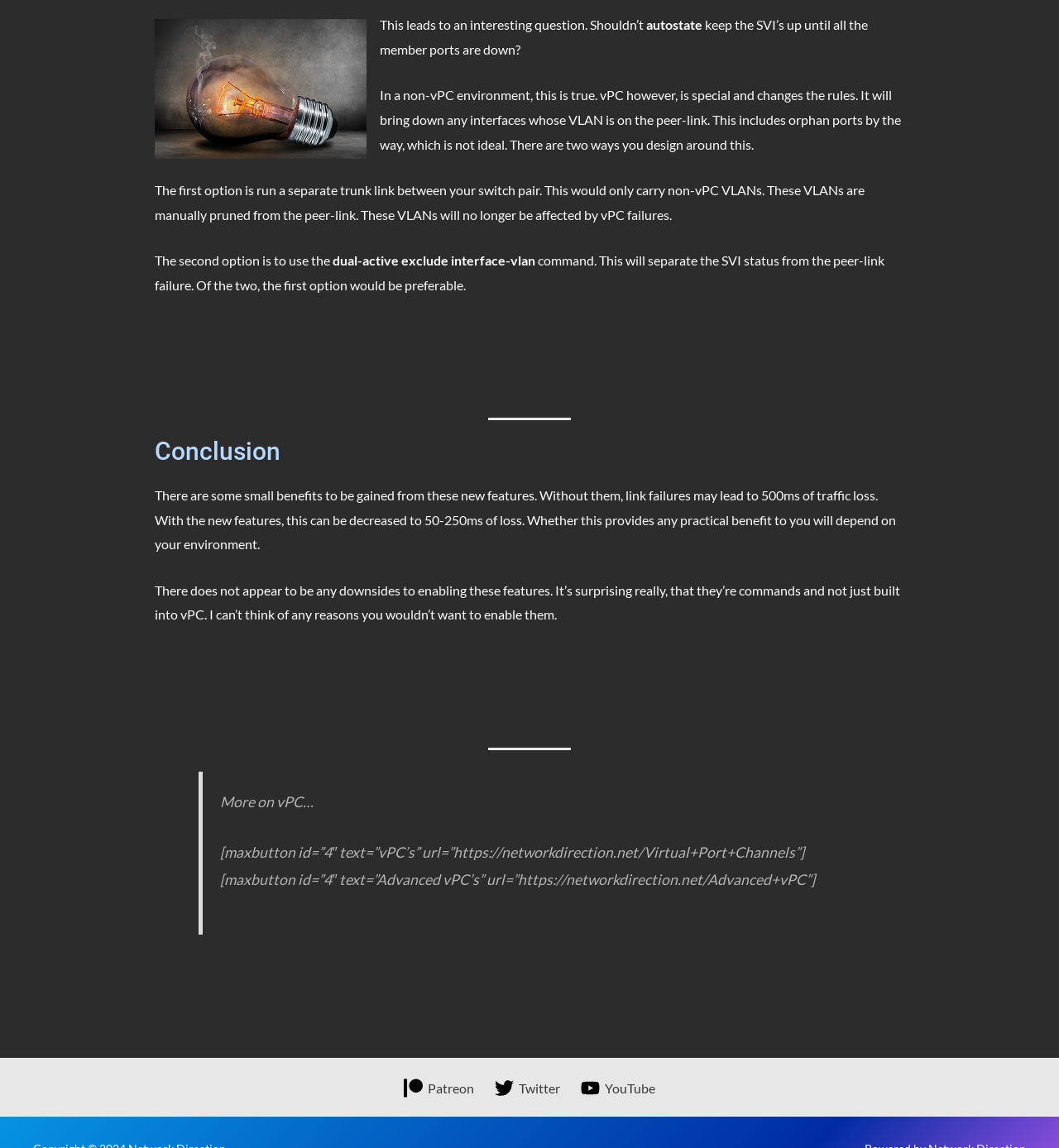What is the purpose of the 'dual-active exclude interface-vlan' command?
Answer the question in as much detail as possible.

According to the article, the 'dual-active exclude interface-vlan' command is used to separate the SVI status from the peer-link failure, which is one of the design options to mitigate the effects of vPC.